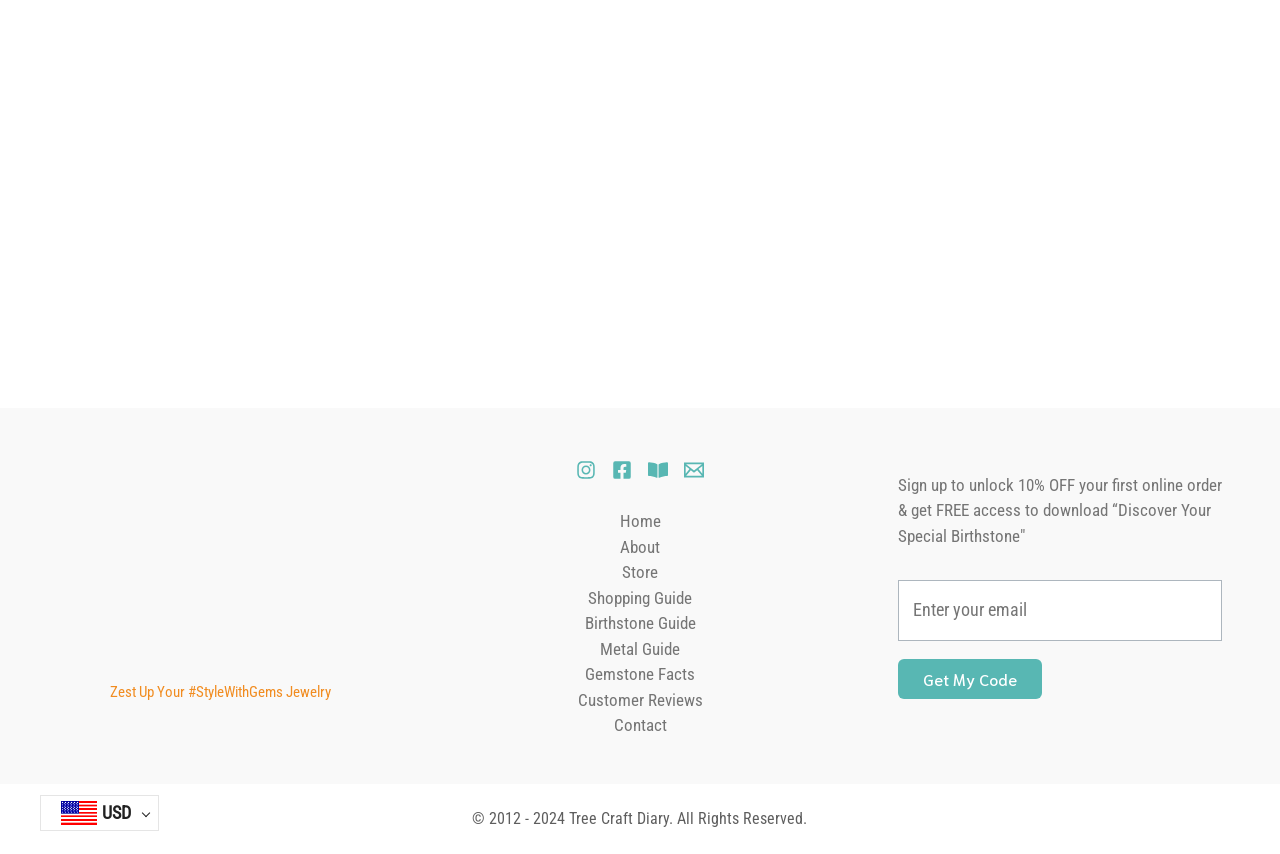Bounding box coordinates are specified in the format (top-left x, top-left y, bottom-right x, bottom-right y). All values are floating point numbers bounded between 0 and 1. Please provide the bounding box coordinate of the region this sentence describes: Get My Code

[0.702, 0.772, 0.814, 0.819]